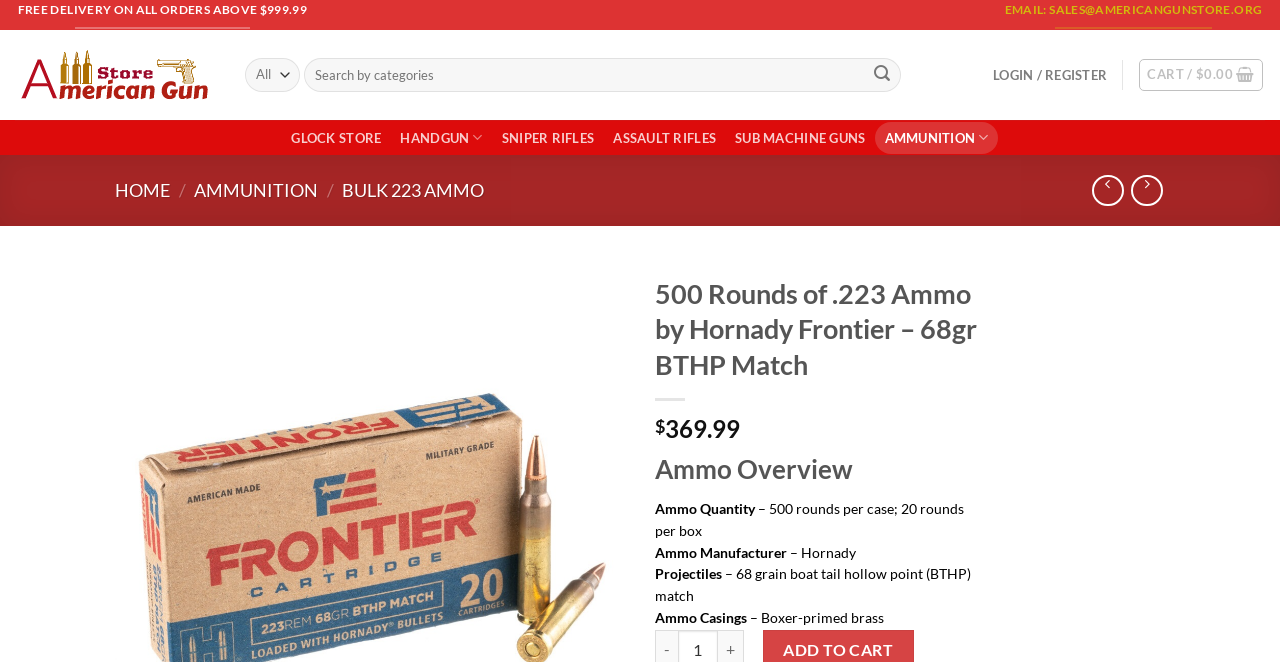Provide a brief response to the question using a single word or phrase: 
What is the purpose of the 'Add to wishlist' button?

To add the product to the user's wishlist